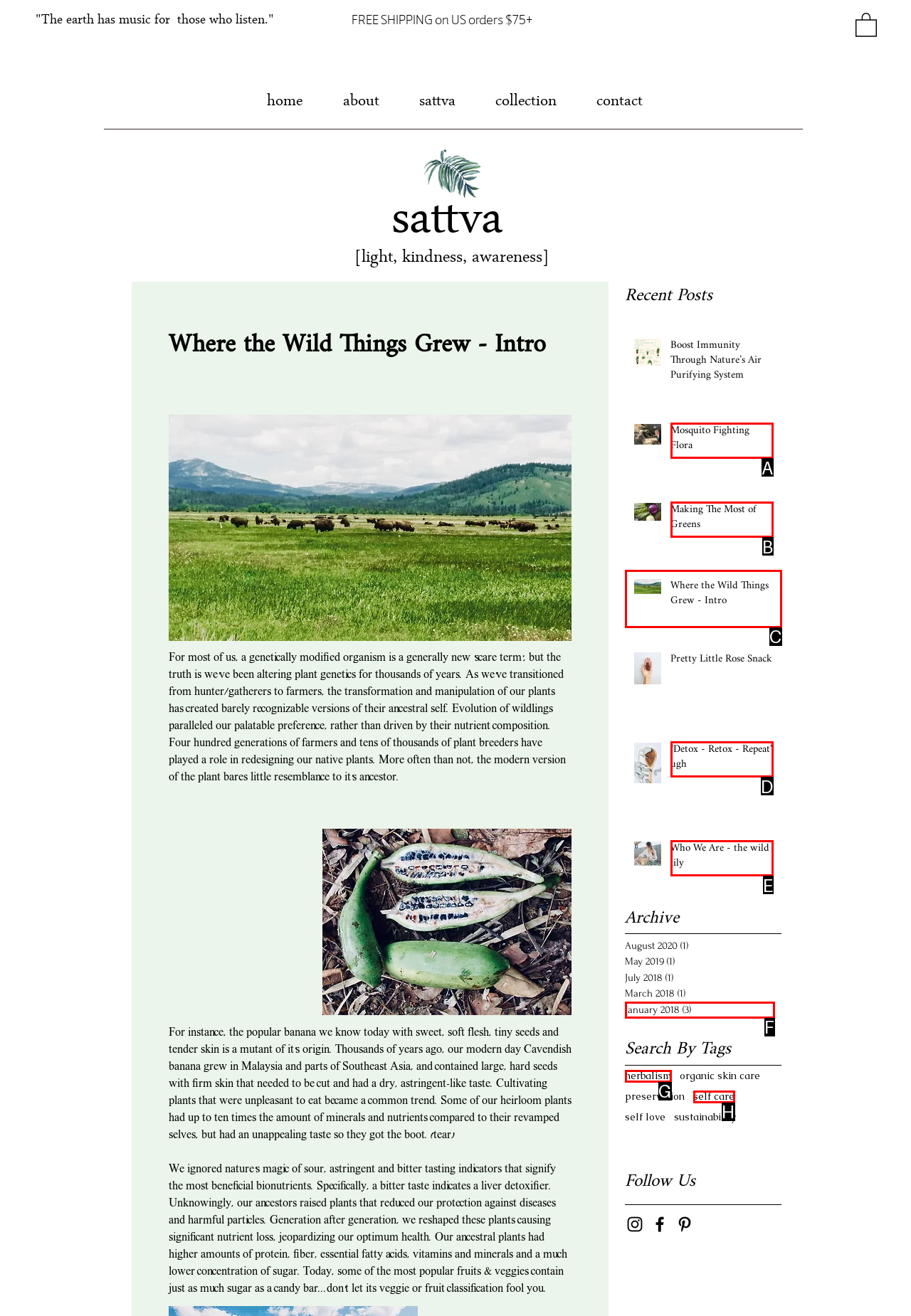Identify which lettered option completes the task: View the 'Where the Wild Things Grew - Intro' post. Provide the letter of the correct choice.

C